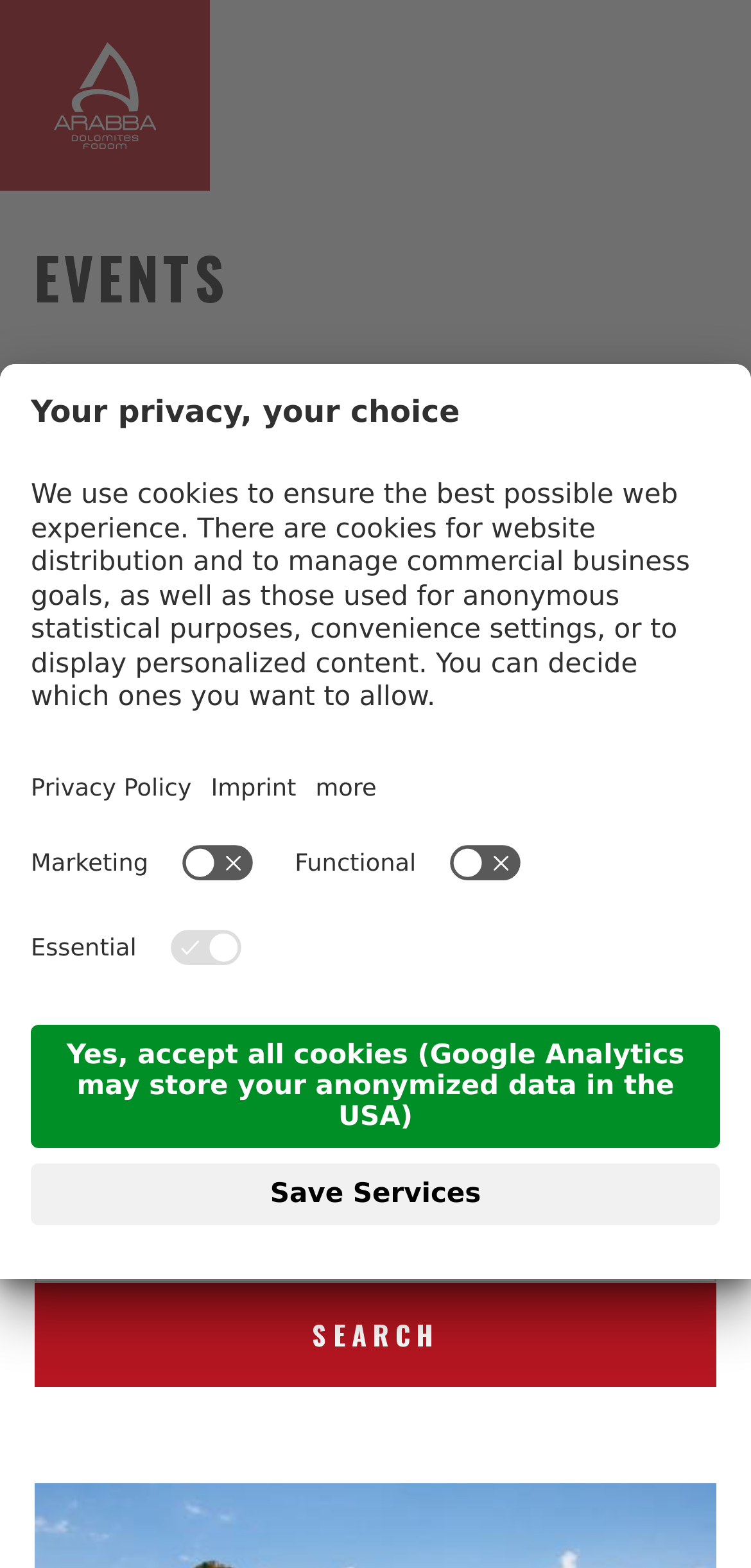Produce an extensive caption that describes everything on the webpage.

The webpage is a calendar of upcoming events in Arabba - Fodom, featuring a selection of appointments, events, shows, and more for all tastes and ages. At the top left, there is a link to "Arabba Fodom Turismo" accompanied by an image. Below this, there are four links in a row, with the last one being "Booking" accompanied by an image.

The main content of the page is divided into two sections. On the left, there is a heading "EVENTS" followed by a paragraph of text that welcomes users to the calendar and explains its purpose. Below this, there is a search box with a label "Search" and another textbox with a label "Date". There are also two links and an image in this section.

On the right side of the page, there are several images and links. At the top, there is an image, followed by a link "SEARCH" with two buttons, each accompanied by an image. Below this, there are three links, "Dolomiti supersummer", "Contributo", and another link with an image. There is also a button "Open Privacy Settings" at the bottom right.

A dialog box is displayed on top of the main content, titled "Your privacy, your choice". It explains the use of cookies on the website and allows users to decide which ones to allow. The dialog box has several links, including "Open Privacy Policy" and "Open Imprint", as well as three switches to control the use of cookies for marketing, functional, and essential purposes. There are also two buttons, "Save Services" and "Yes, accept all cookies".